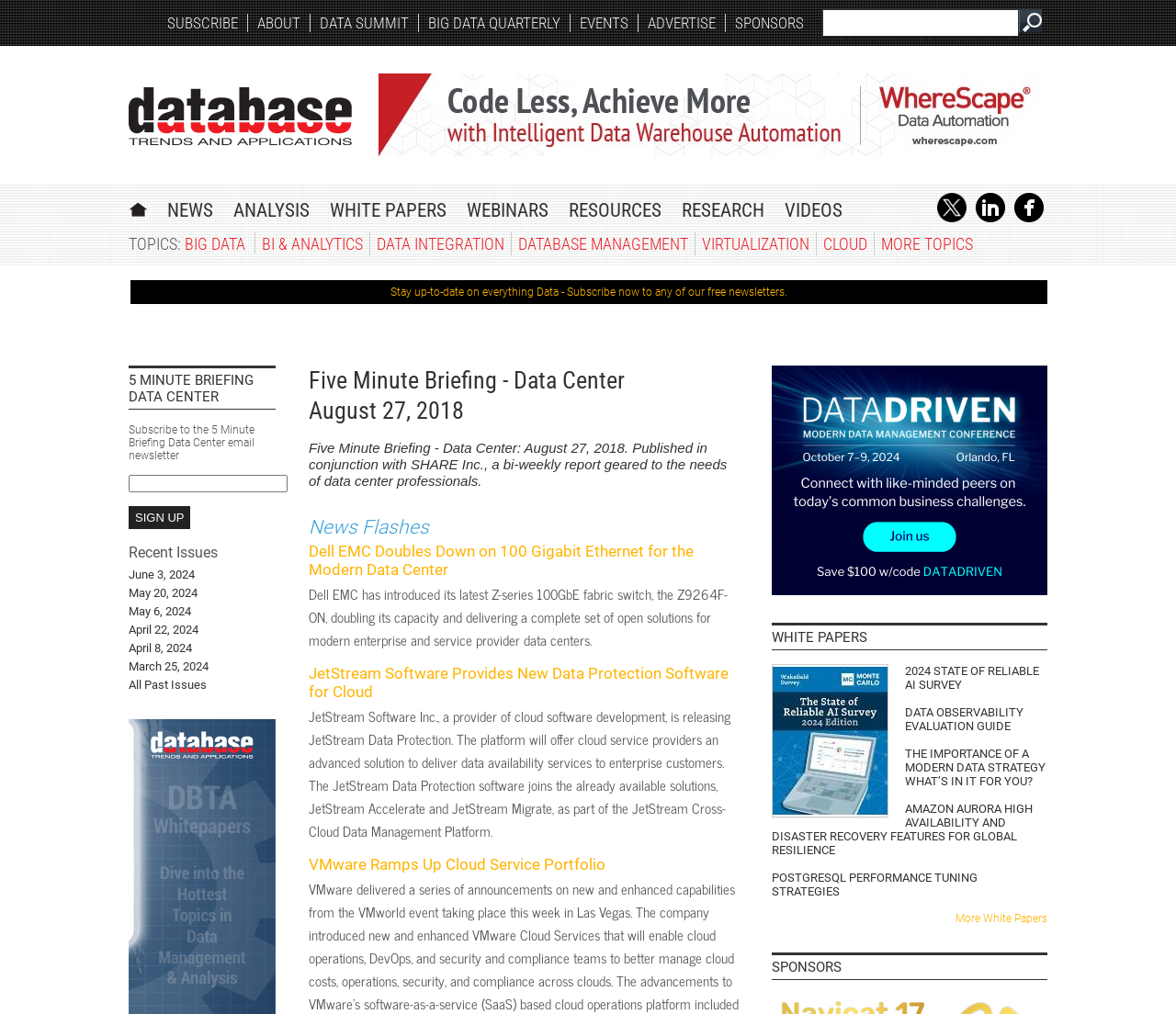What is the name of the newsletter?
Provide a detailed and well-explained answer to the question.

The question is asking for the name of the newsletter. By looking at the webpage, we can see that the heading '5 MINUTE BRIEFING DATA CENTER' is present, which suggests that this is the name of the newsletter.